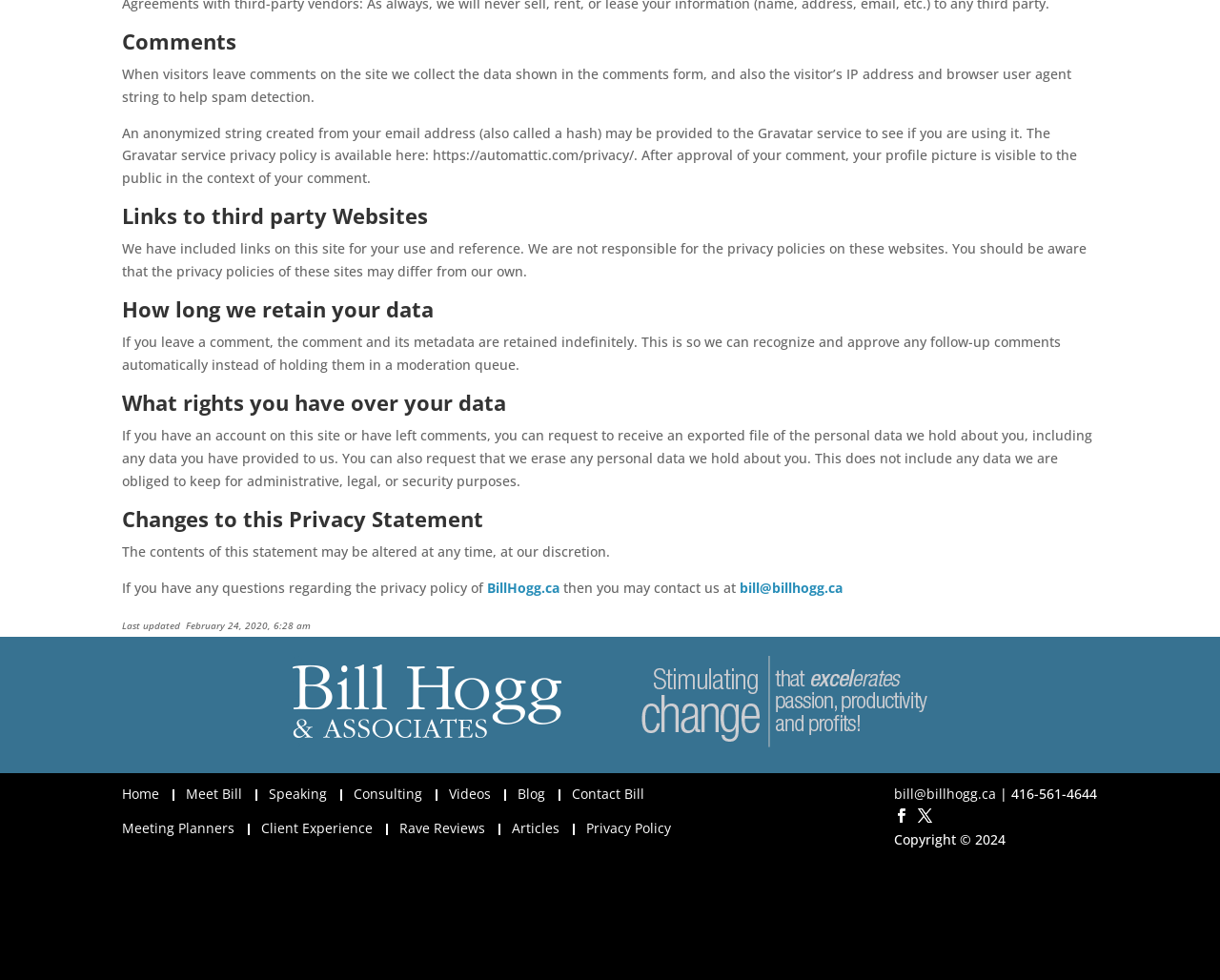Give the bounding box coordinates for the element described as: "Consulting".

[0.29, 0.801, 0.346, 0.819]